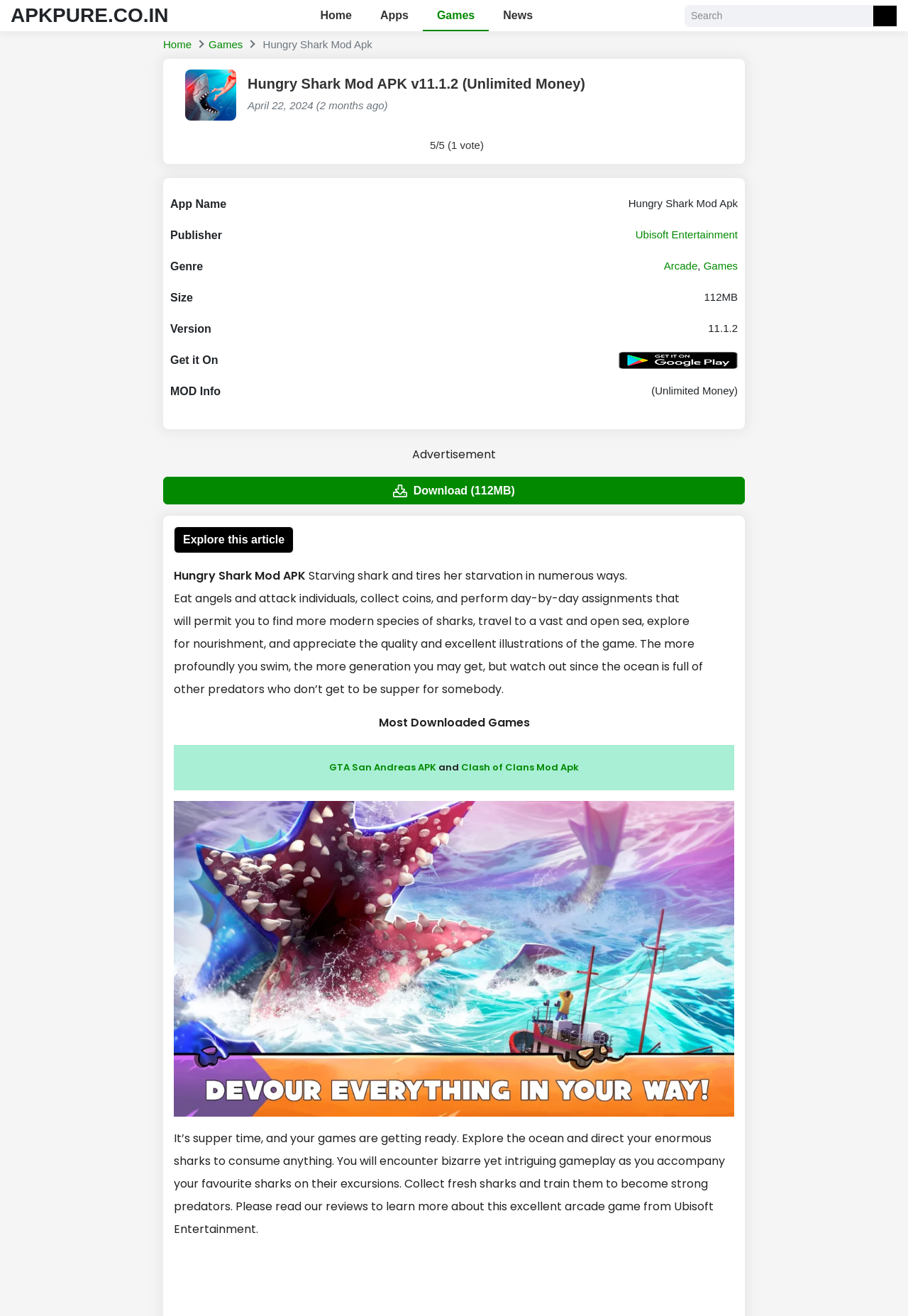Answer the following query with a single word or phrase:
Who is the publisher of the game?

Ubisoft Entertainment